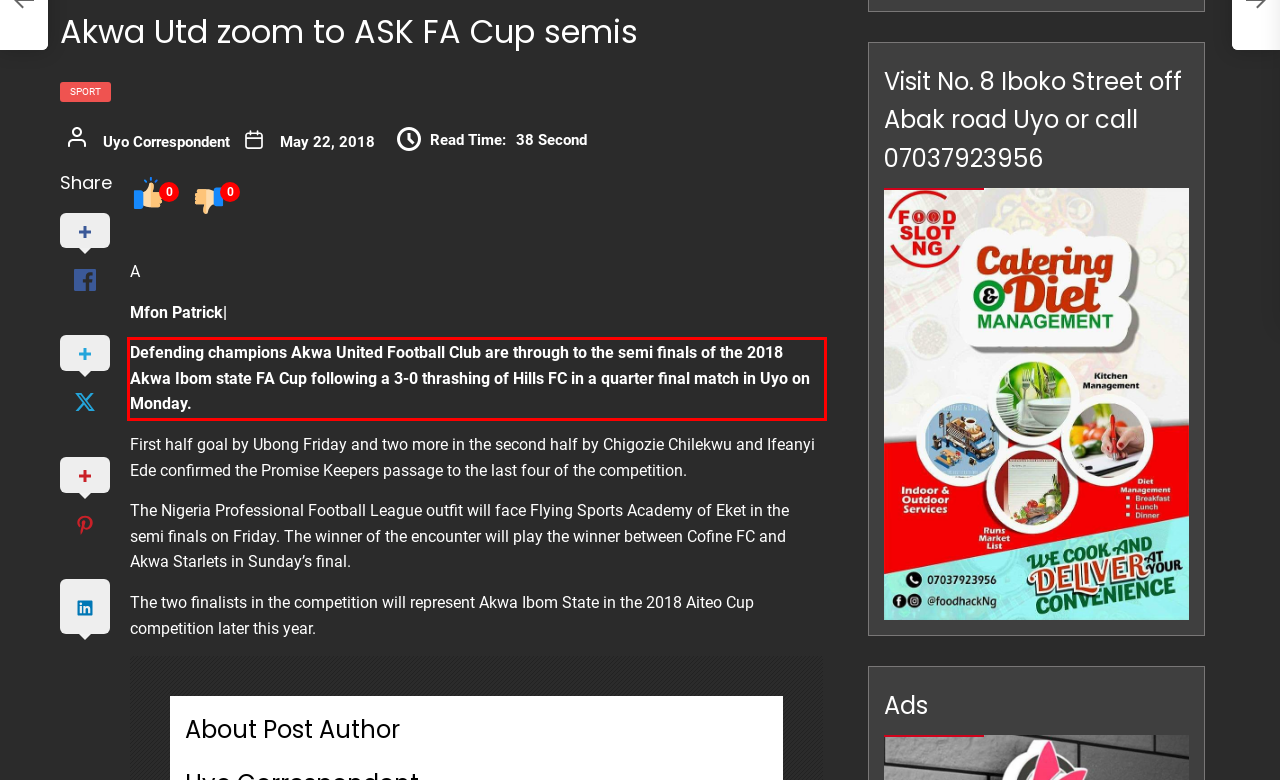You are presented with a screenshot containing a red rectangle. Extract the text found inside this red bounding box.

Defending champions Akwa United Football Club are through to the semi finals of the 2018 Akwa Ibom state FA Cup following a 3-0 thrashing of Hills FC in a quarter final match in Uyo on Monday.